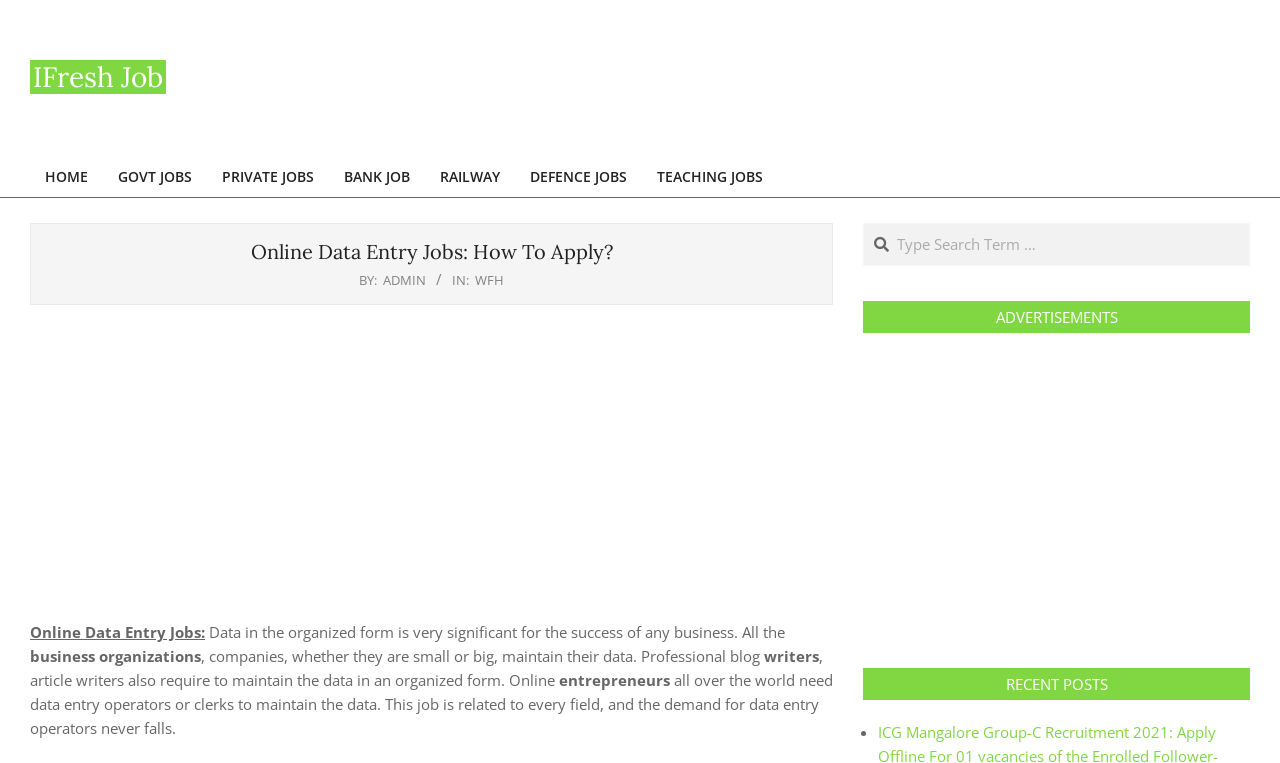Respond to the question below with a concise word or phrase:
What is the author of the article?

ADMIN